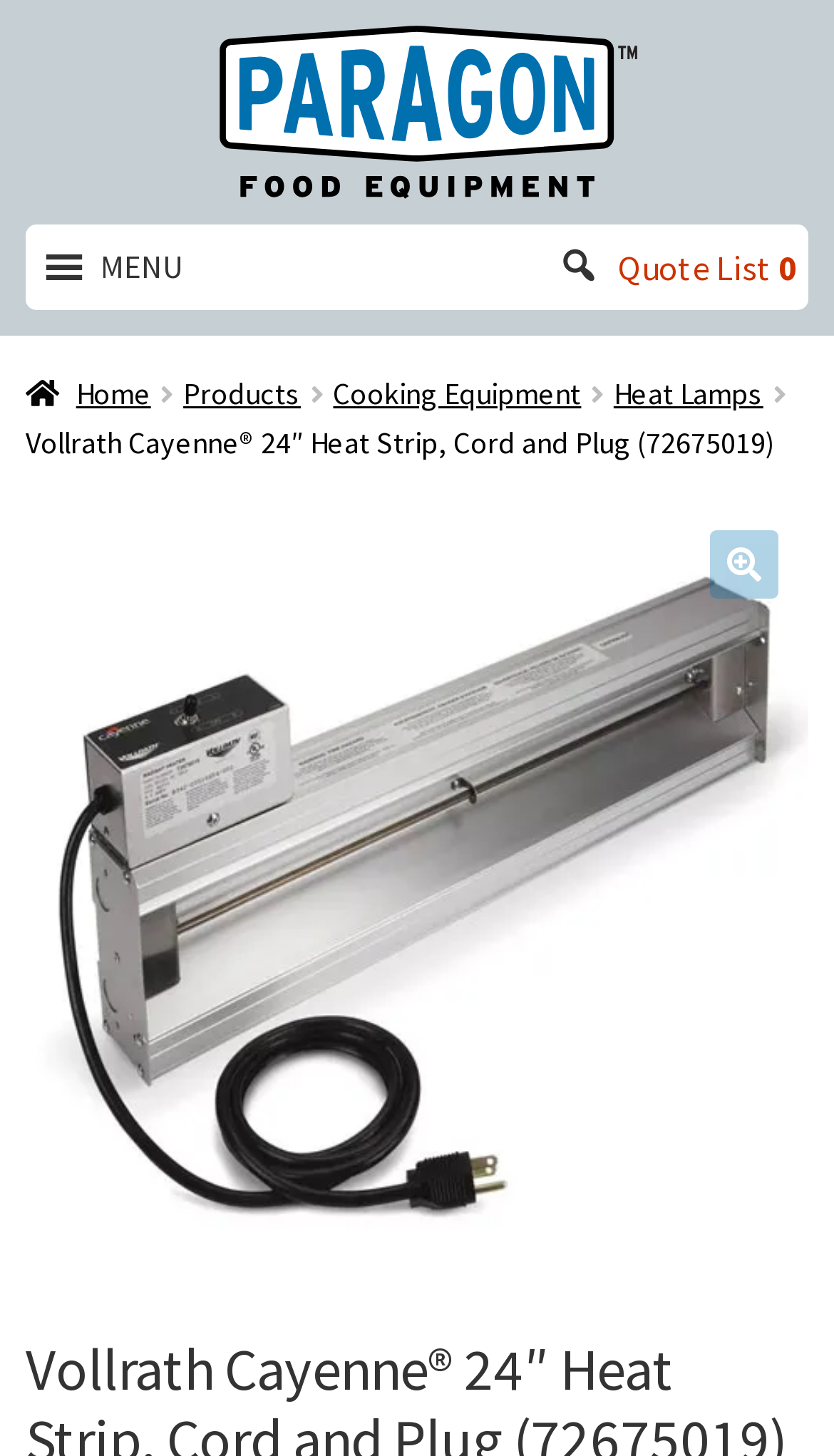Highlight the bounding box coordinates of the element that should be clicked to carry out the following instruction: "Add to Wish List". The coordinates must be given as four float numbers ranging from 0 to 1, i.e., [left, top, right, bottom].

None